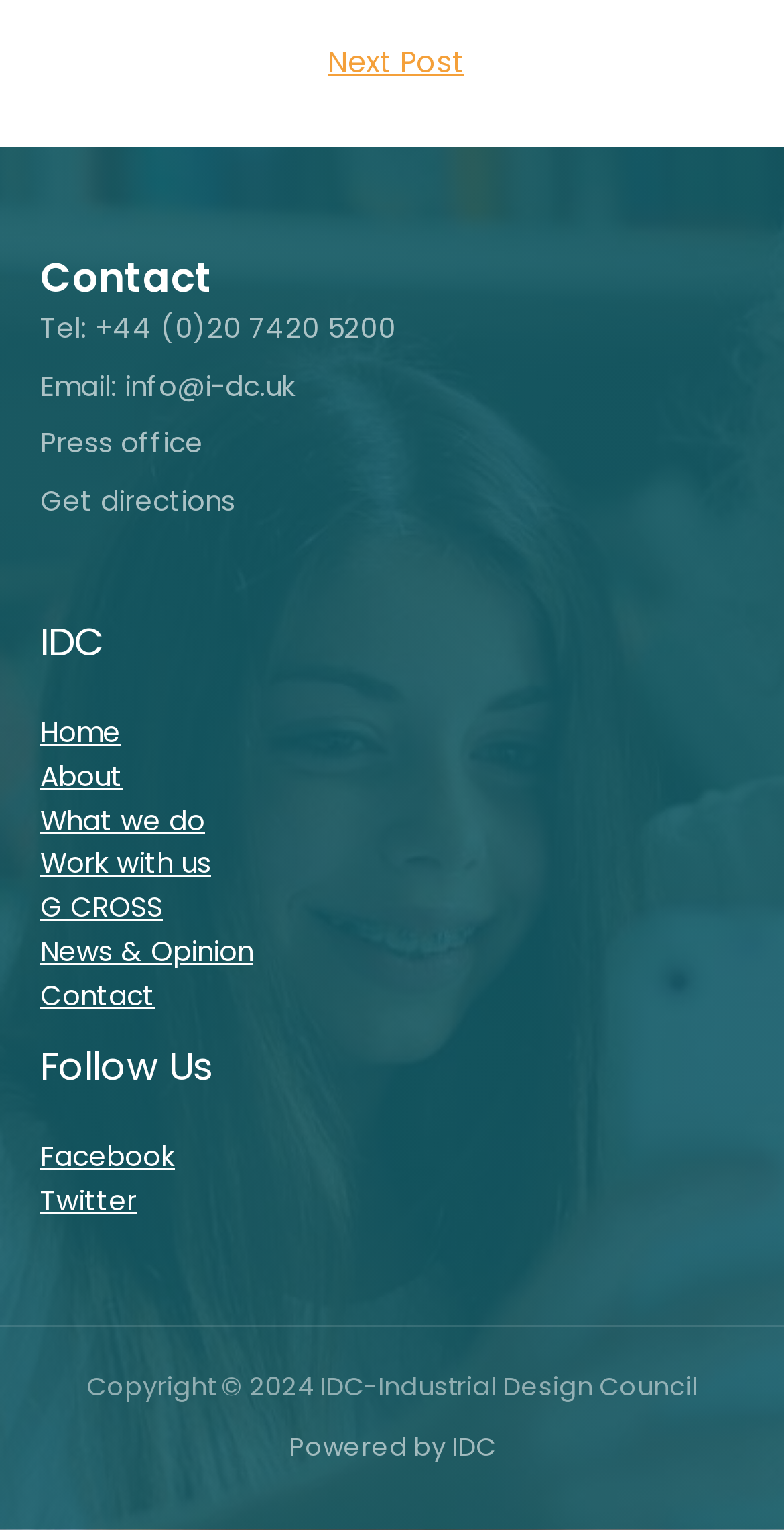What is the email address to contact IDC?
Kindly offer a detailed explanation using the data available in the image.

The email address can be found in the contact section of the webpage, which is located in the footer area. The exact text is 'Email: info@i-dc.uk'.